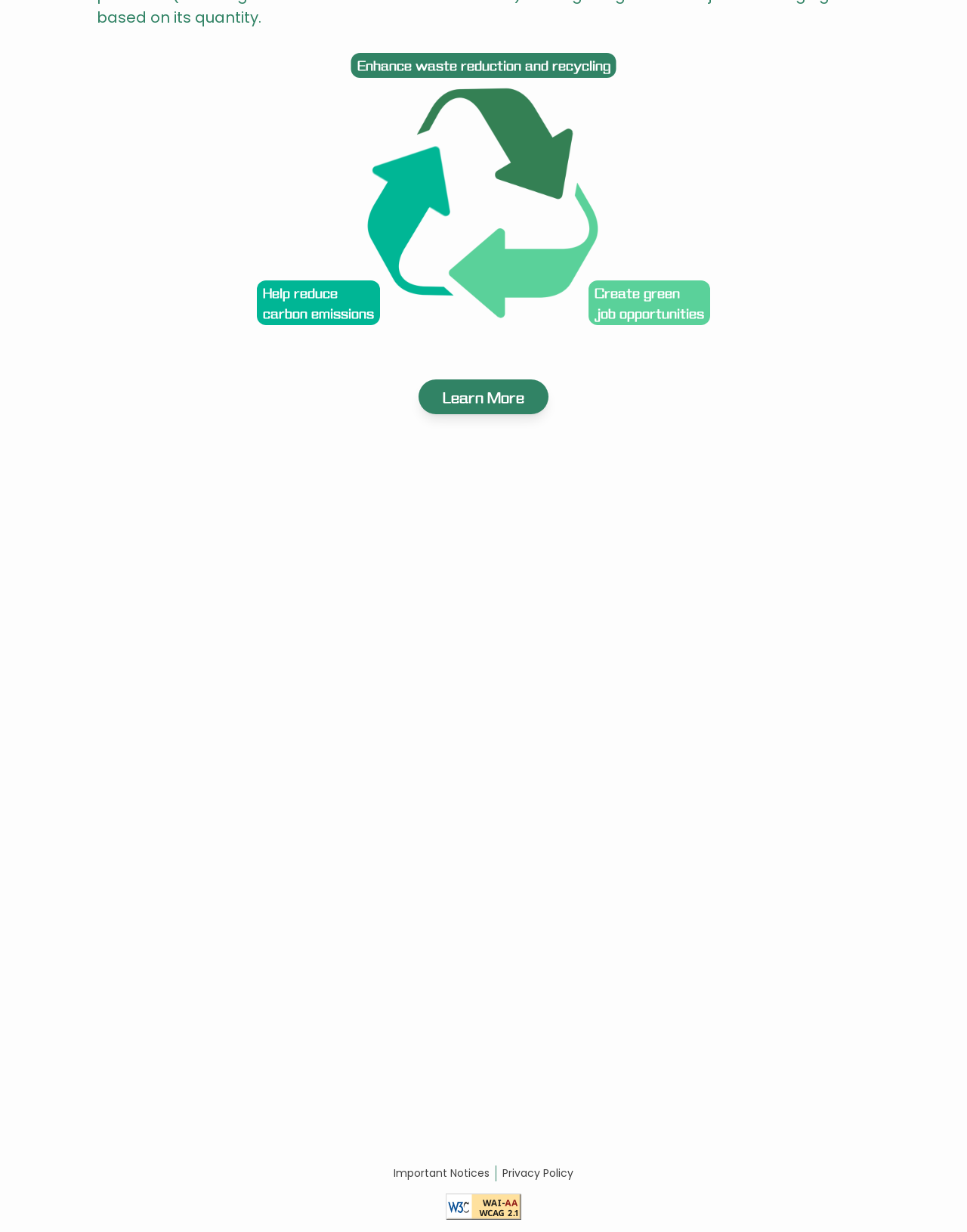Give a one-word or one-phrase response to the question: 
What are the three identities to select from?

Individuals, Groups, Property Management